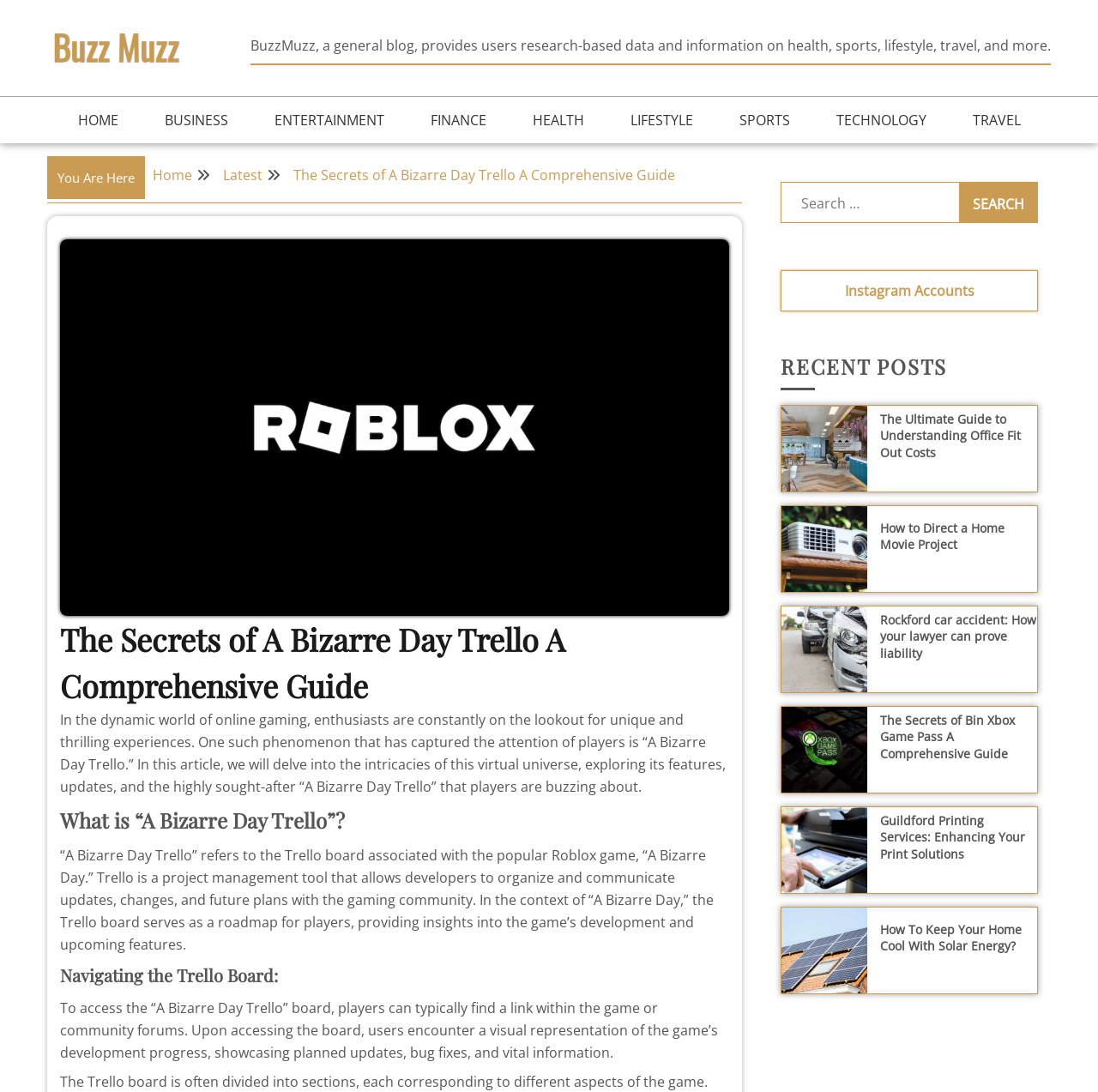Locate the bounding box coordinates of the area where you should click to accomplish the instruction: "Read about The Secrets of A Bizarre Day Trello".

[0.267, 0.152, 0.615, 0.169]